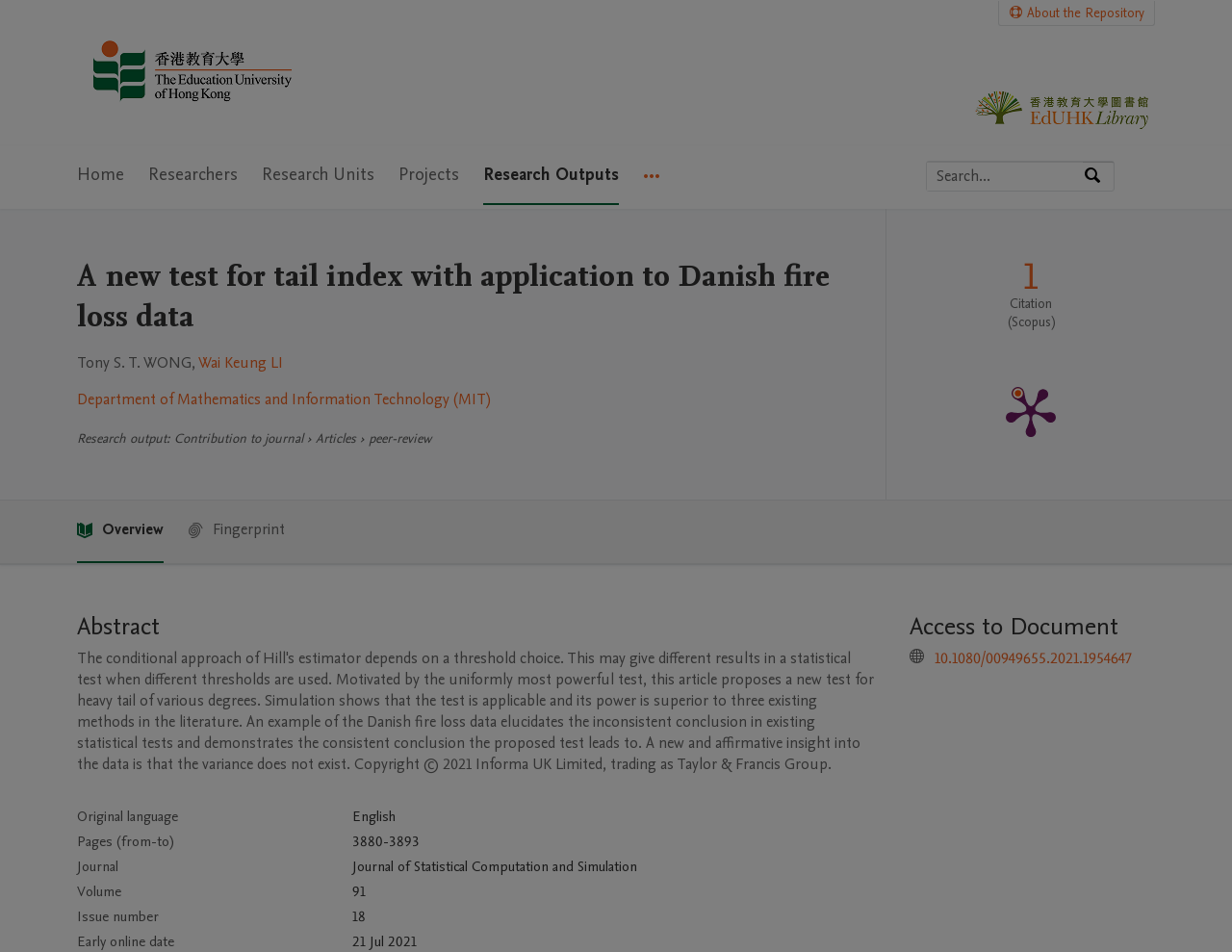Look at the image and write a detailed answer to the question: 
What is the title of the research output?

I found the answer by looking at the heading that says 'A new test for tail index with application to Danish fire loss data', which is the title of the research output.